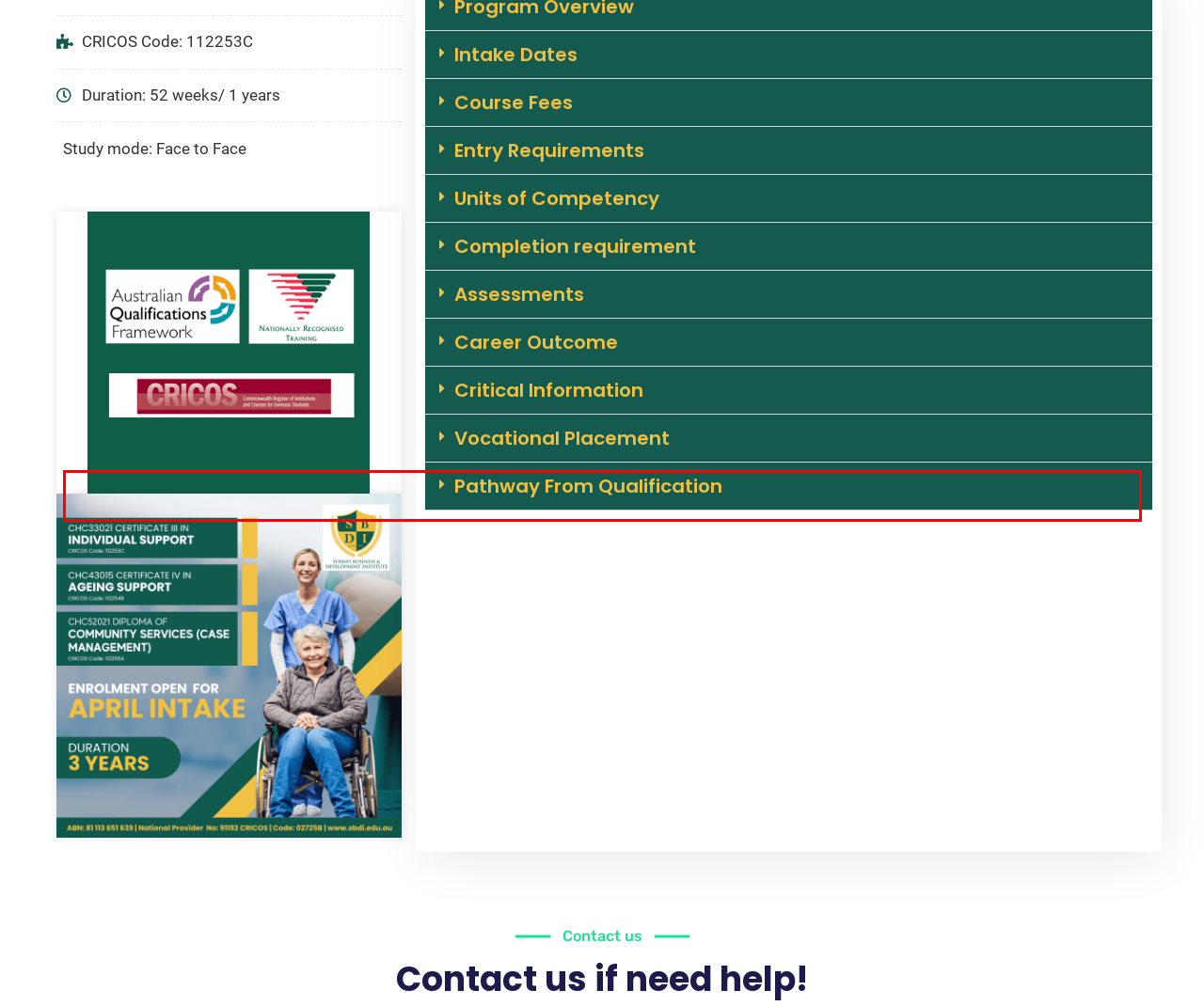You have a webpage screenshot with a red rectangle surrounding a UI element. Extract the text content from within this red bounding box.

© 2005 – 2023 Sydney Business & Development Institute. All Rights Reserved. ABN: 81 113 651 639 | National Provider No 91192 | CRICOS Code 02725B